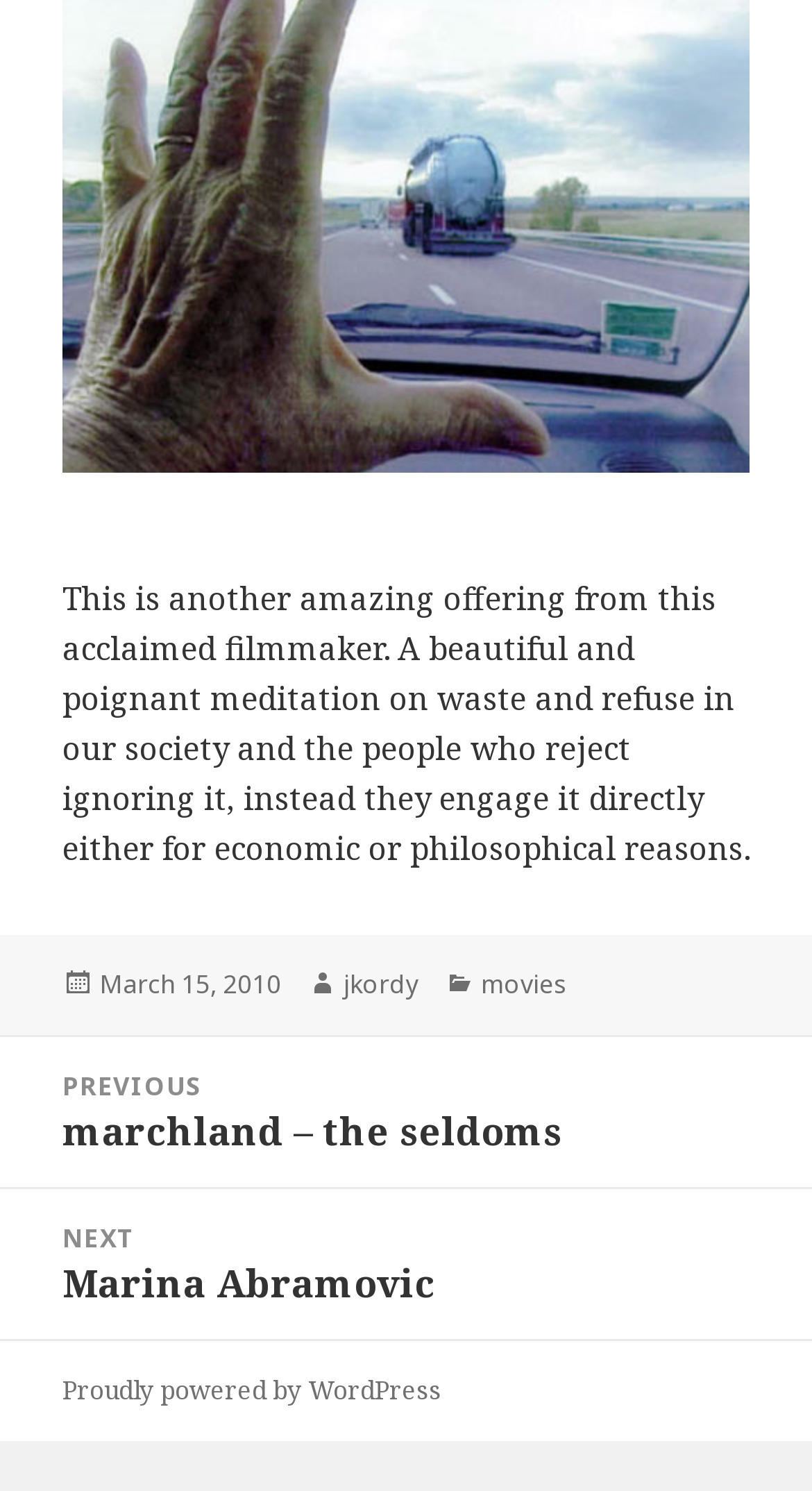What is the title of the previous post?
Please utilize the information in the image to give a detailed response to the question.

I found the title of the previous post by looking at the navigation section of the webpage, where it says 'Previous post:' followed by a link with the title 'marchland – the seldoms'.